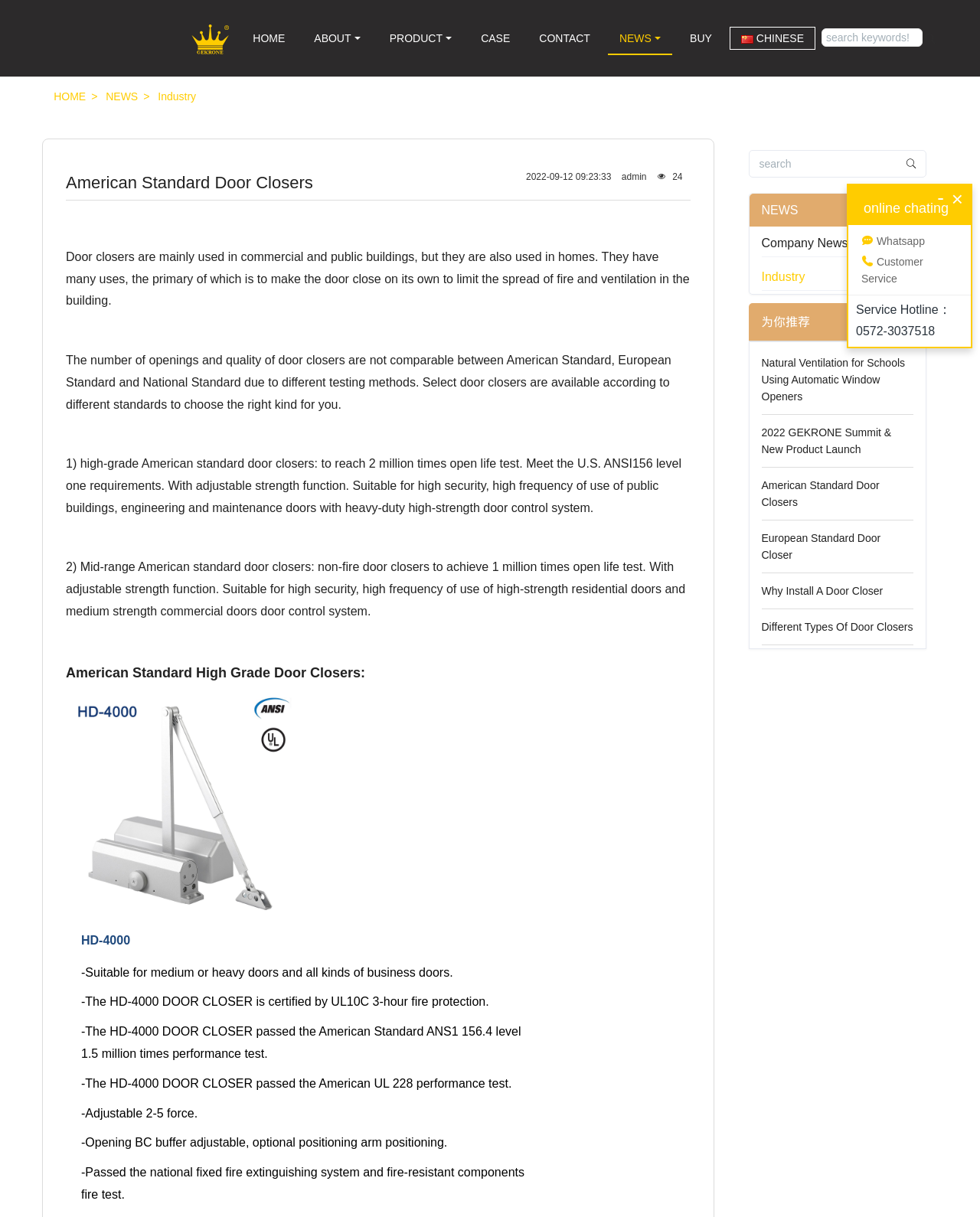Please find the bounding box for the UI element described by: "name="searchword" placeholder="search"".

[0.764, 0.123, 0.945, 0.146]